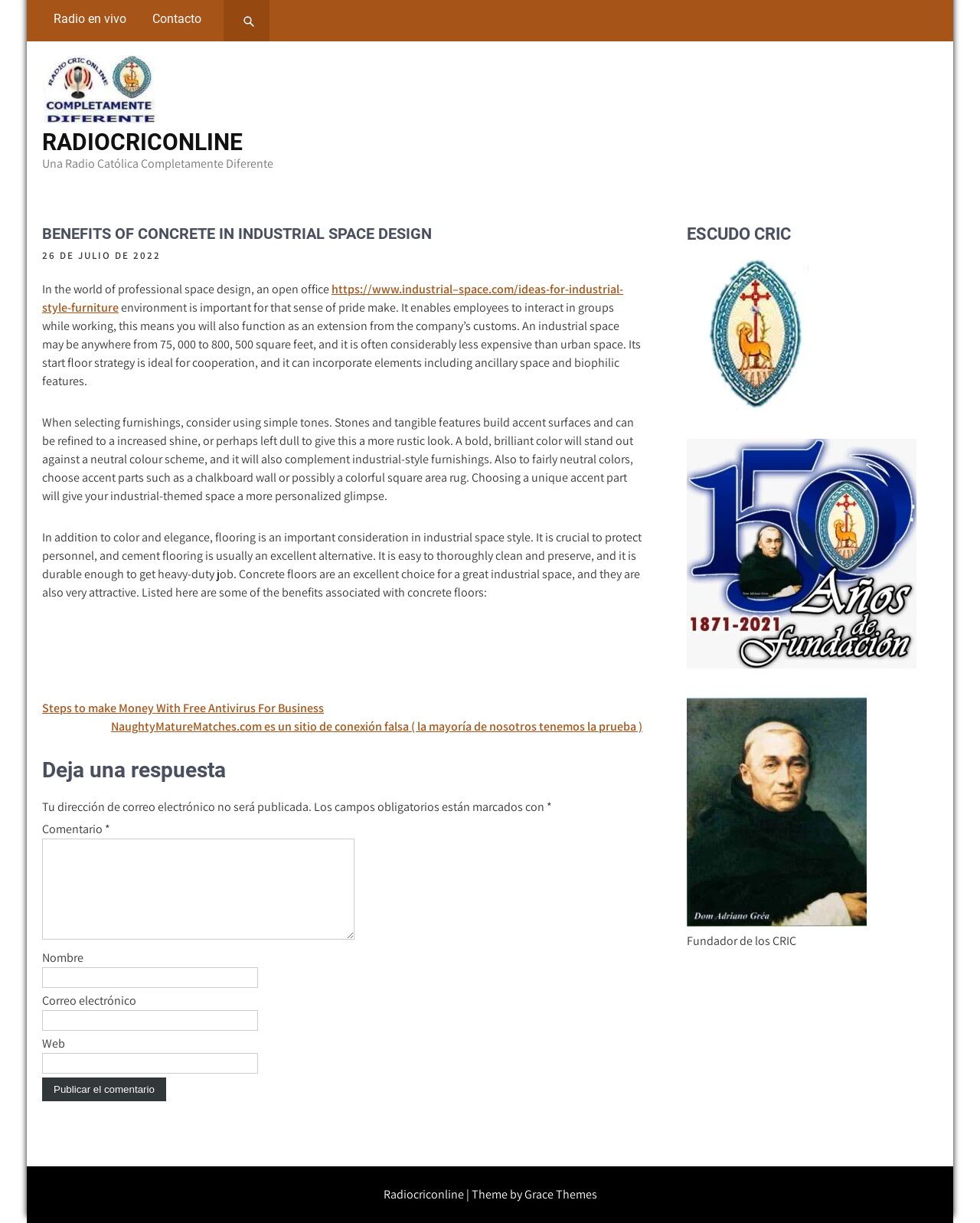Show the bounding box coordinates for the HTML element as described: "name="s" placeholder="Search..."".

[0.228, 0.0, 0.275, 0.034]